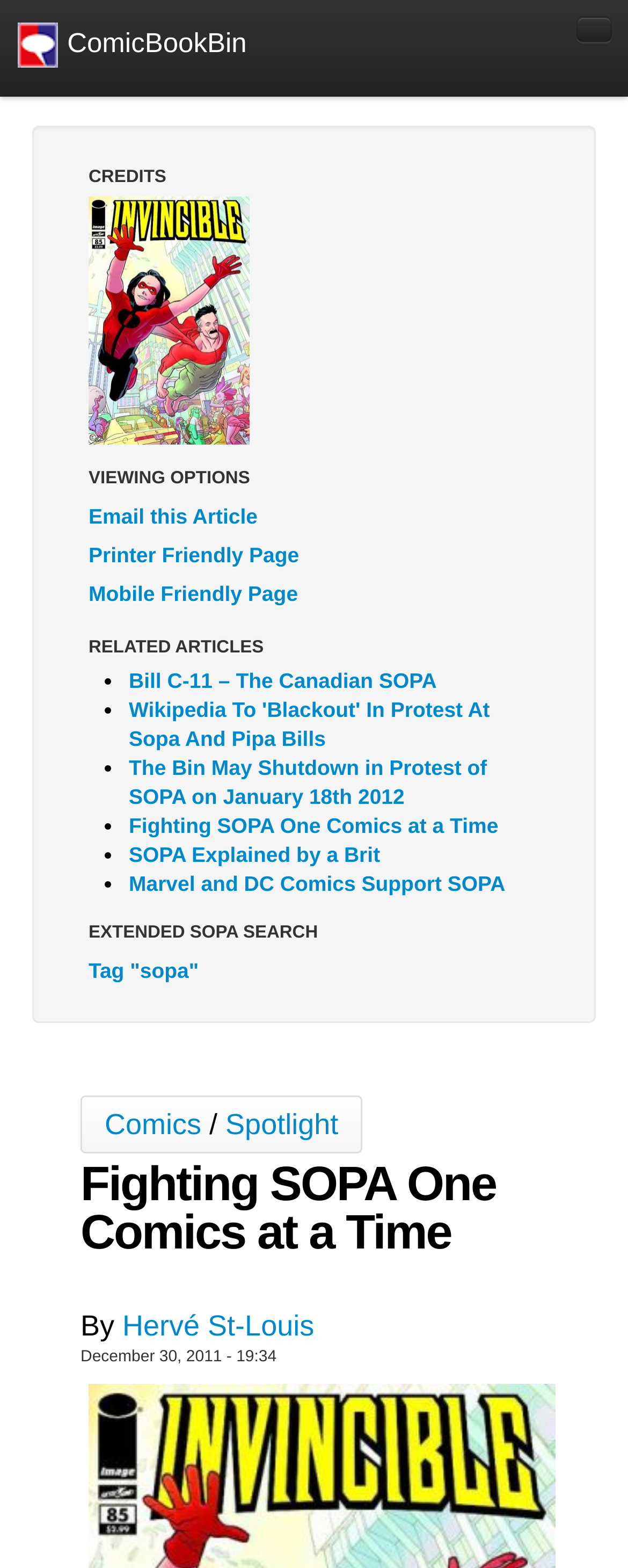Identify the bounding box coordinates of the region that needs to be clicked to carry out this instruction: "Read news about Comics". Provide these coordinates as four float numbers ranging from 0 to 1, i.e., [left, top, right, bottom].

[0.051, 0.246, 0.949, 0.276]